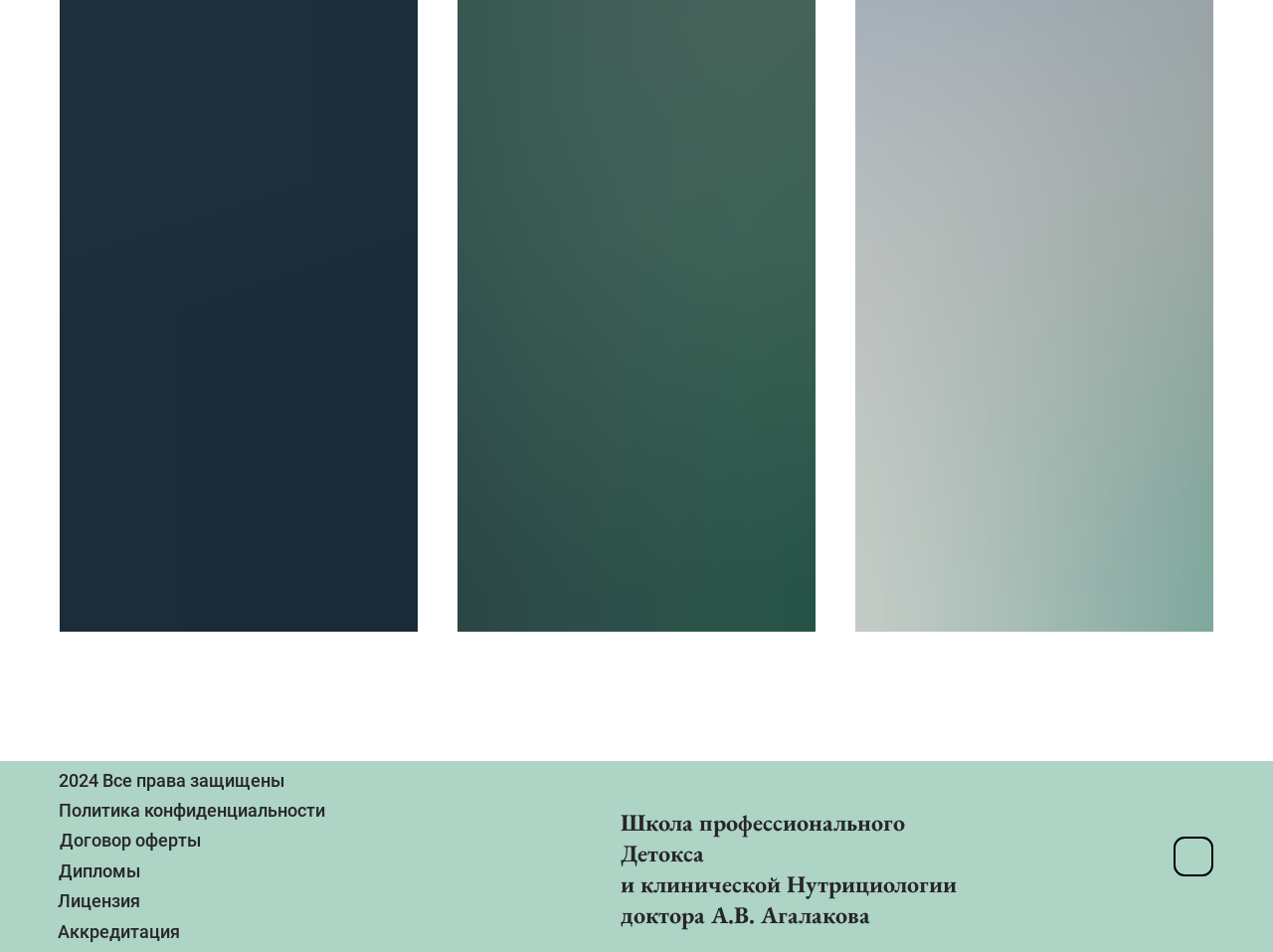Please reply to the following question using a single word or phrase: 
What is the purpose of the links at the bottom of the webpage?

To provide additional information